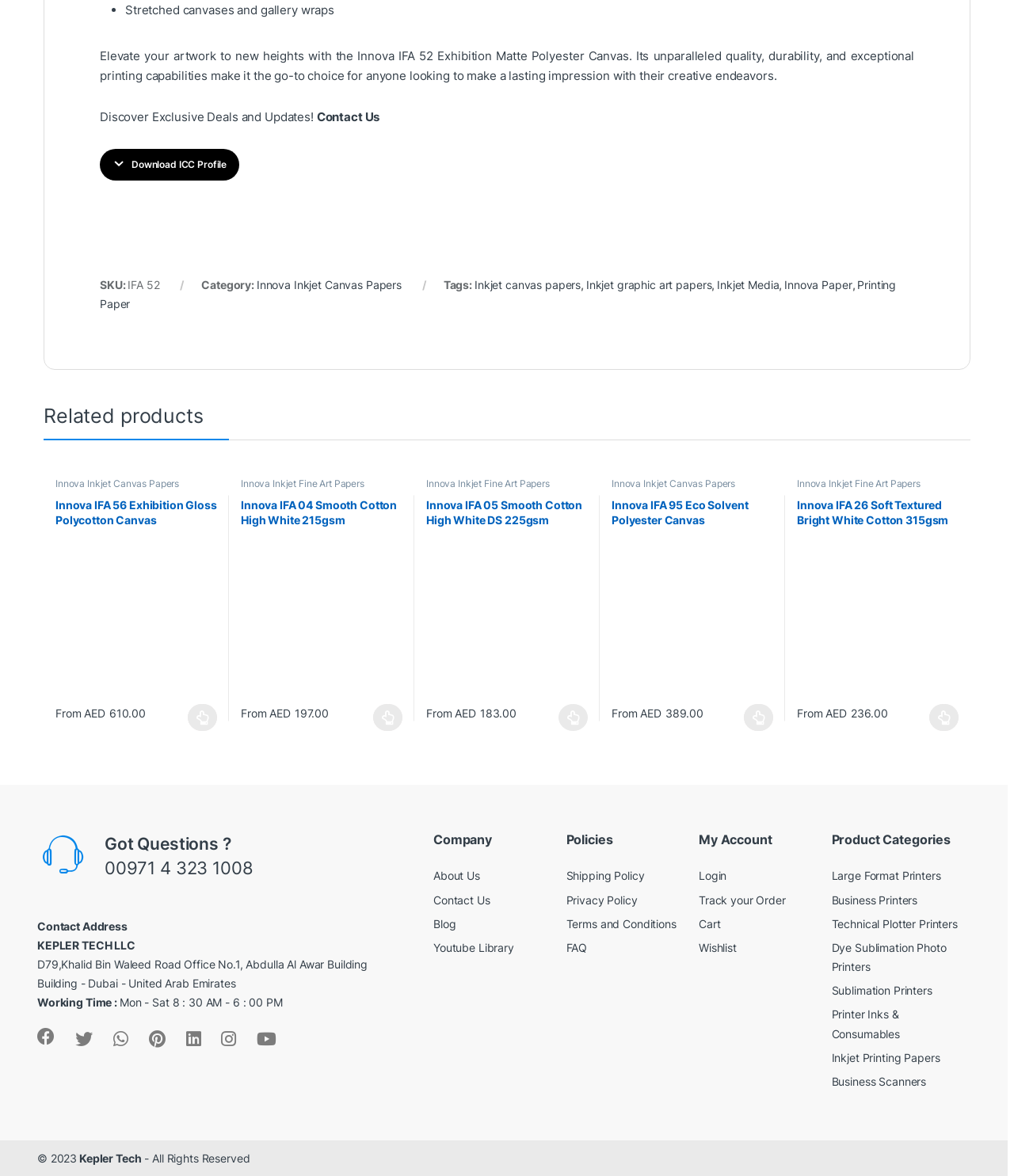Indicate the bounding box coordinates of the clickable region to achieve the following instruction: "Click the 'Keen 1' link."

None